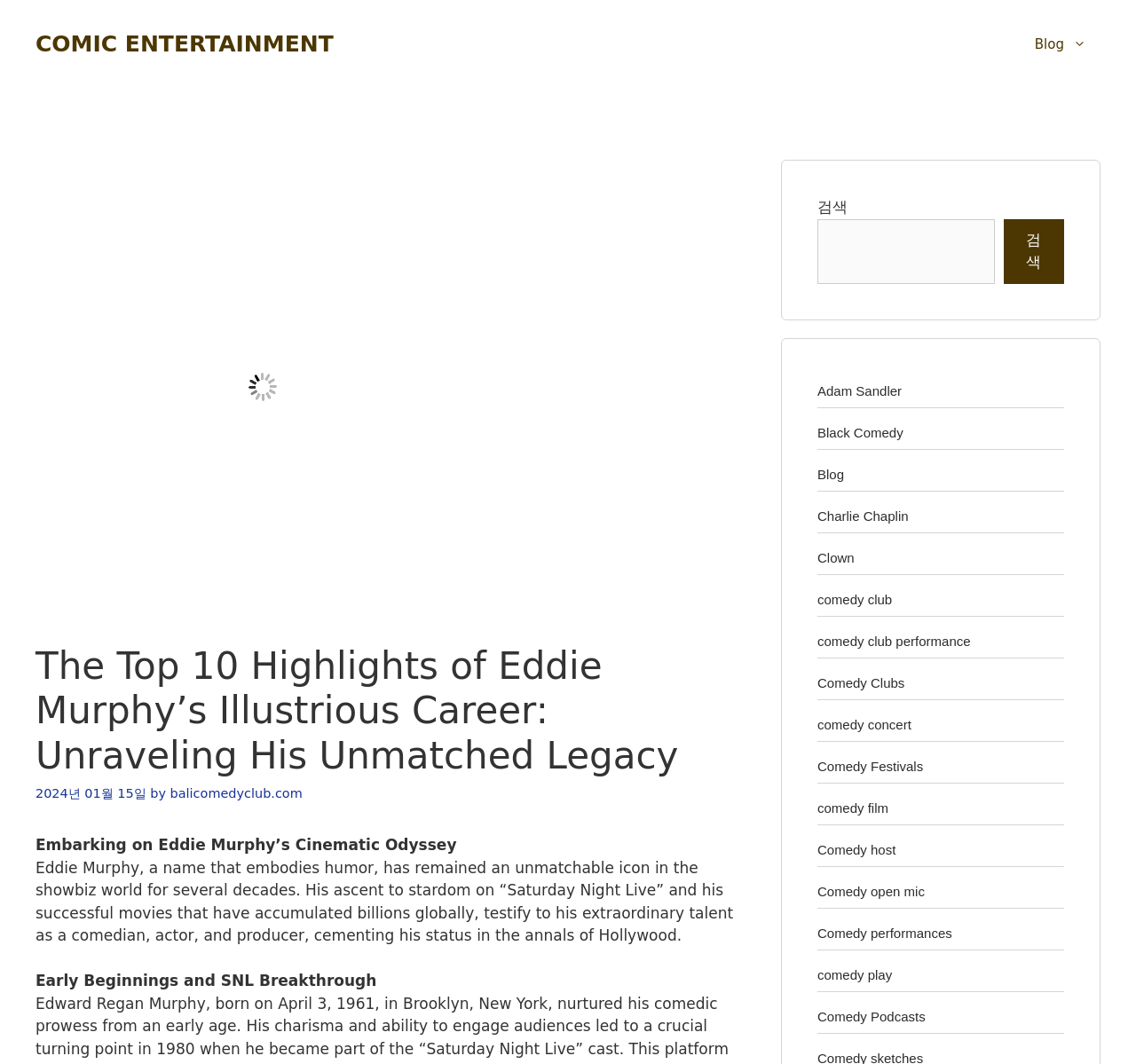Summarize the webpage in an elaborate manner.

The webpage is dedicated to exploring the top 10 highlights of Eddie Murphy's illustrious career in the entertainment industry. At the top of the page, there is a banner with the site's name, followed by a navigation menu with a link to the blog section. Below the navigation menu, there is a large image with a caption "The Legendary Career of Eddie Murphy: An In-Depth Look at His Life and Legacy".

The main content area is divided into sections, with a heading that matches the meta description. The first section has a time stamp indicating the article was published on January 15, 2024, followed by the author's name, "balicomedyclub.com". The article begins with an introduction to Eddie Murphy's career, describing him as an unmatchable icon in the showbiz world.

The article is divided into subheadings, with the first one titled "Early Beginnings and SNL Breakthrough". The text describes Eddie Murphy's ascent to stardom on Saturday Night Live and his successful movies that have accumulated billions globally.

On the right side of the page, there is a complementary section with a search bar and several links to related topics, including Adam Sandler, Black Comedy, and Comedy Clubs. There are 15 links in total, each leading to a different topic related to comedy and entertainment.

Overall, the webpage is dedicated to celebrating Eddie Murphy's career and providing an in-depth look at his life and legacy in the entertainment industry.